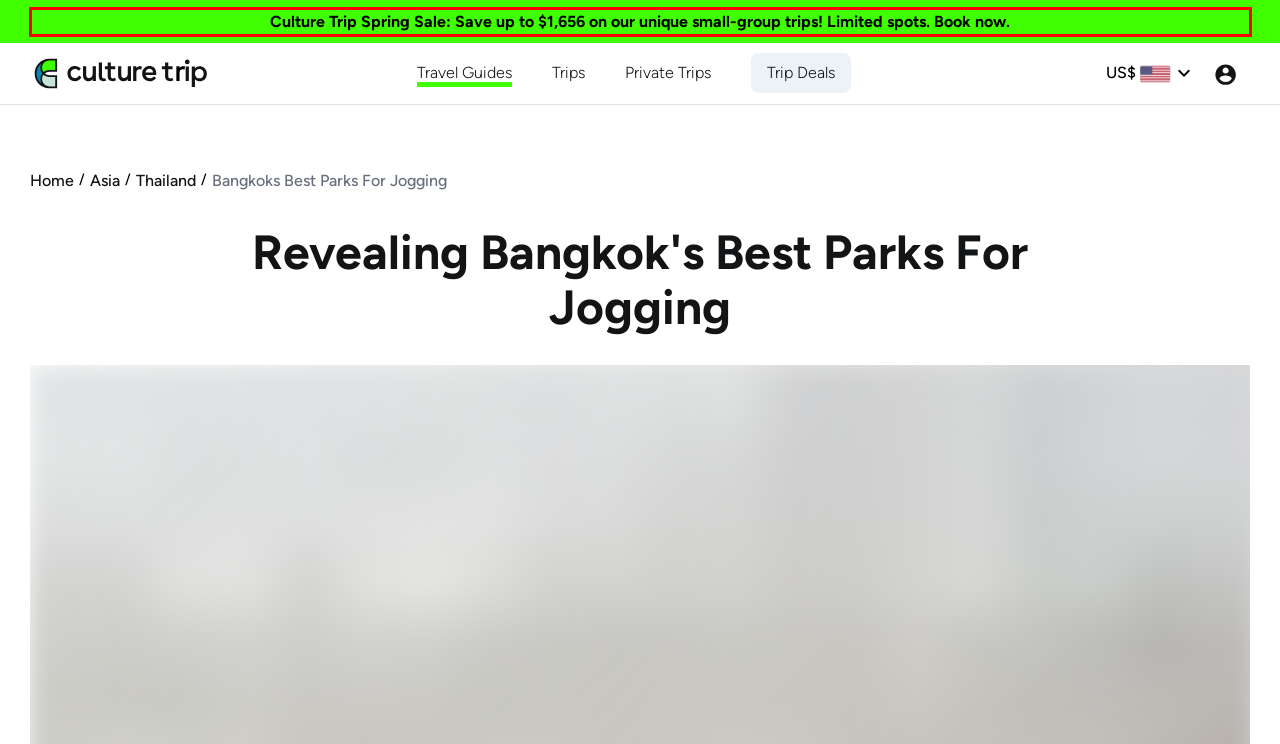You have a screenshot of a webpage with a red bounding box around an element. Choose the best matching webpage description that would appear after clicking the highlighted element. Here are the candidates:
A. Awesome Places In Northern Thailand That Aren't Chiang Mai
B. The Best Shopping Malls In Bangkok
C. The Most Breathtaking National Parks In Thailand
D. Kelly Iverson
E. สวนหลวง ร.๙ | Suanluang RAMA IX
F. Find Unique Guided Tours Trips - Culture Trip
G. Our App
H. Exclusive Offers: Limited-Time Holiday Sale On Small-Group Adventures

H